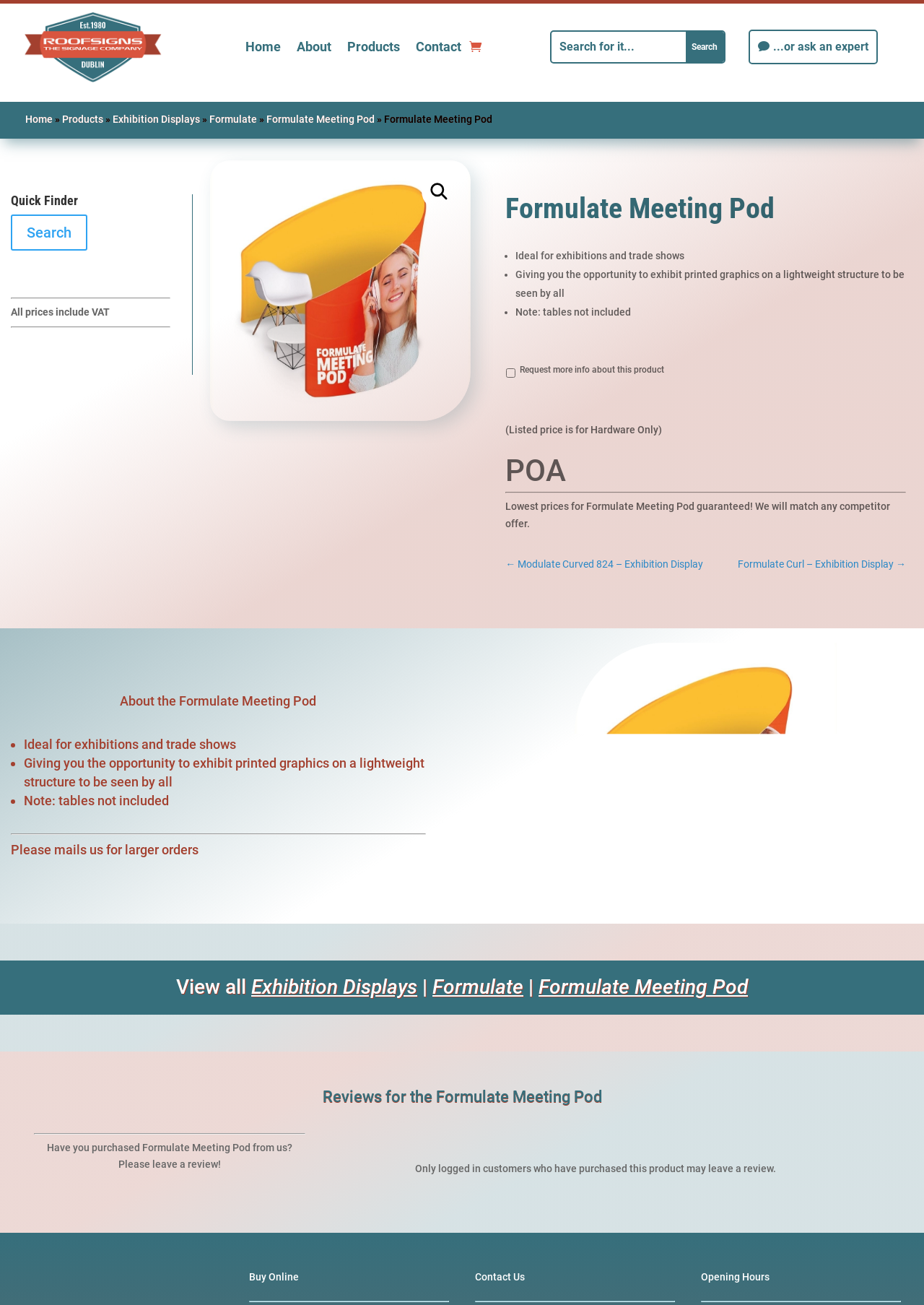What is the name of the product on this page?
Answer the question using a single word or phrase, according to the image.

Formulate Meeting Pod